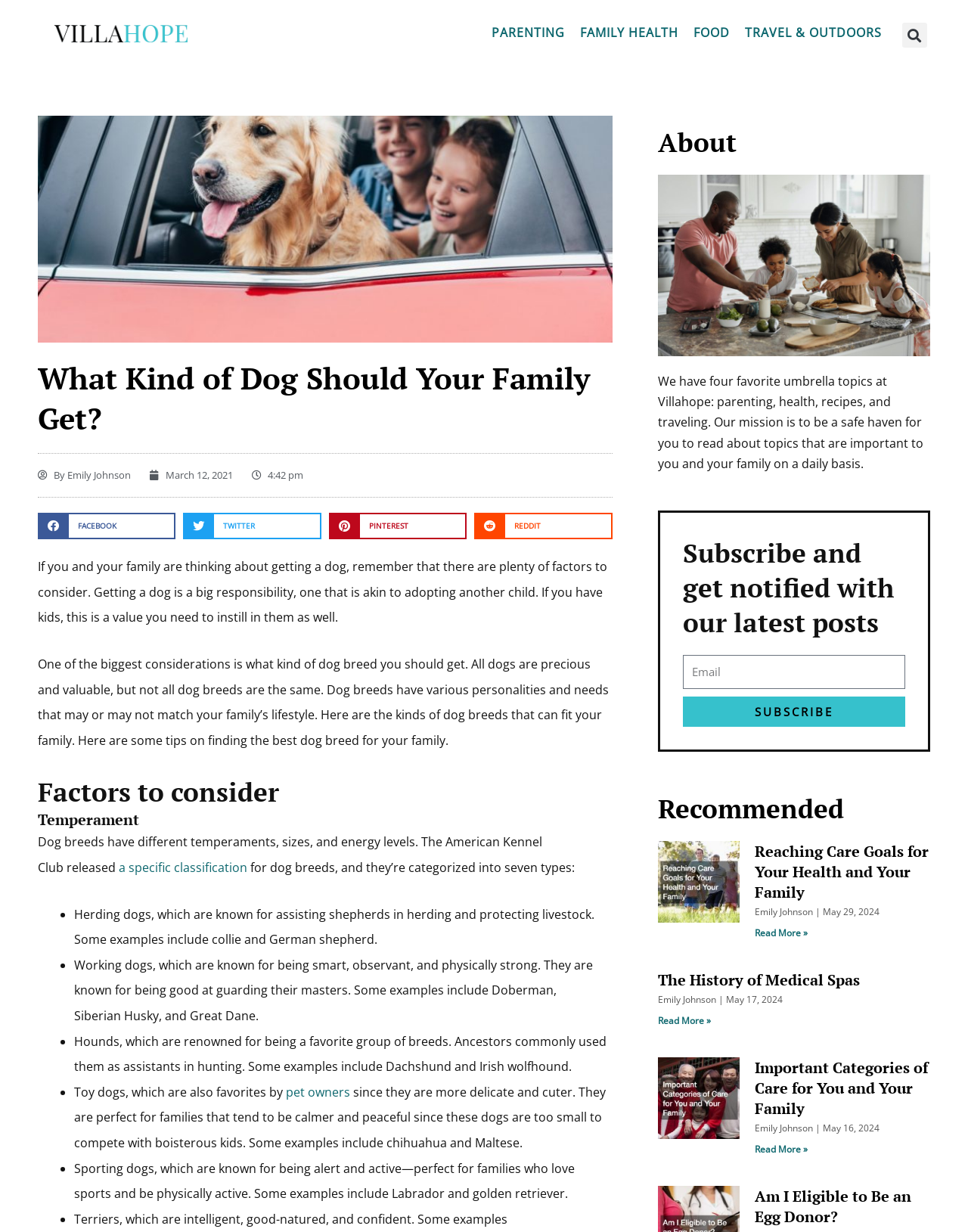Provide a short answer to the following question with just one word or phrase: Who is the author of the article?

Emily Johnson